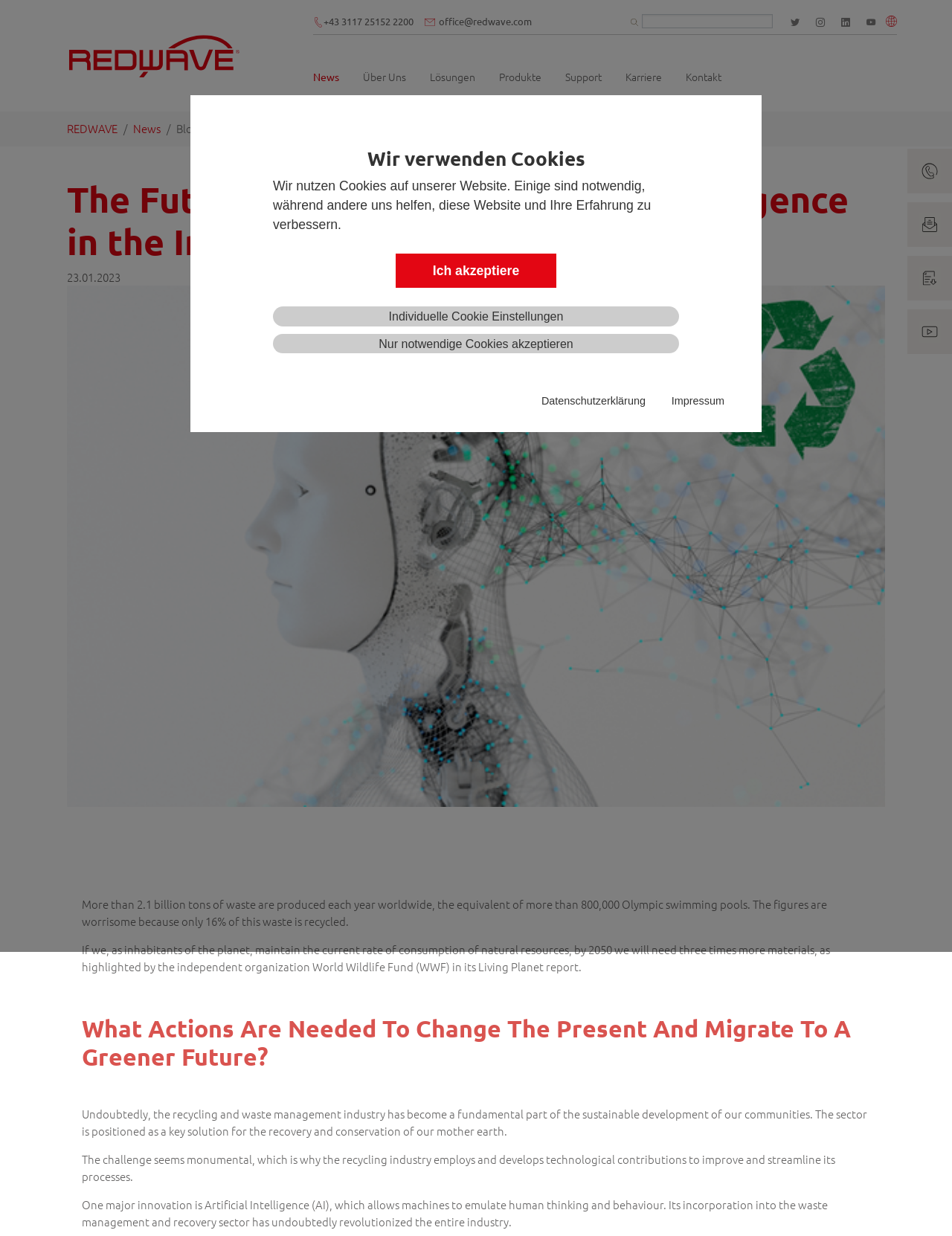What is the purpose of the recycling industry?
Using the picture, provide a one-word or short phrase answer.

Sustainable development